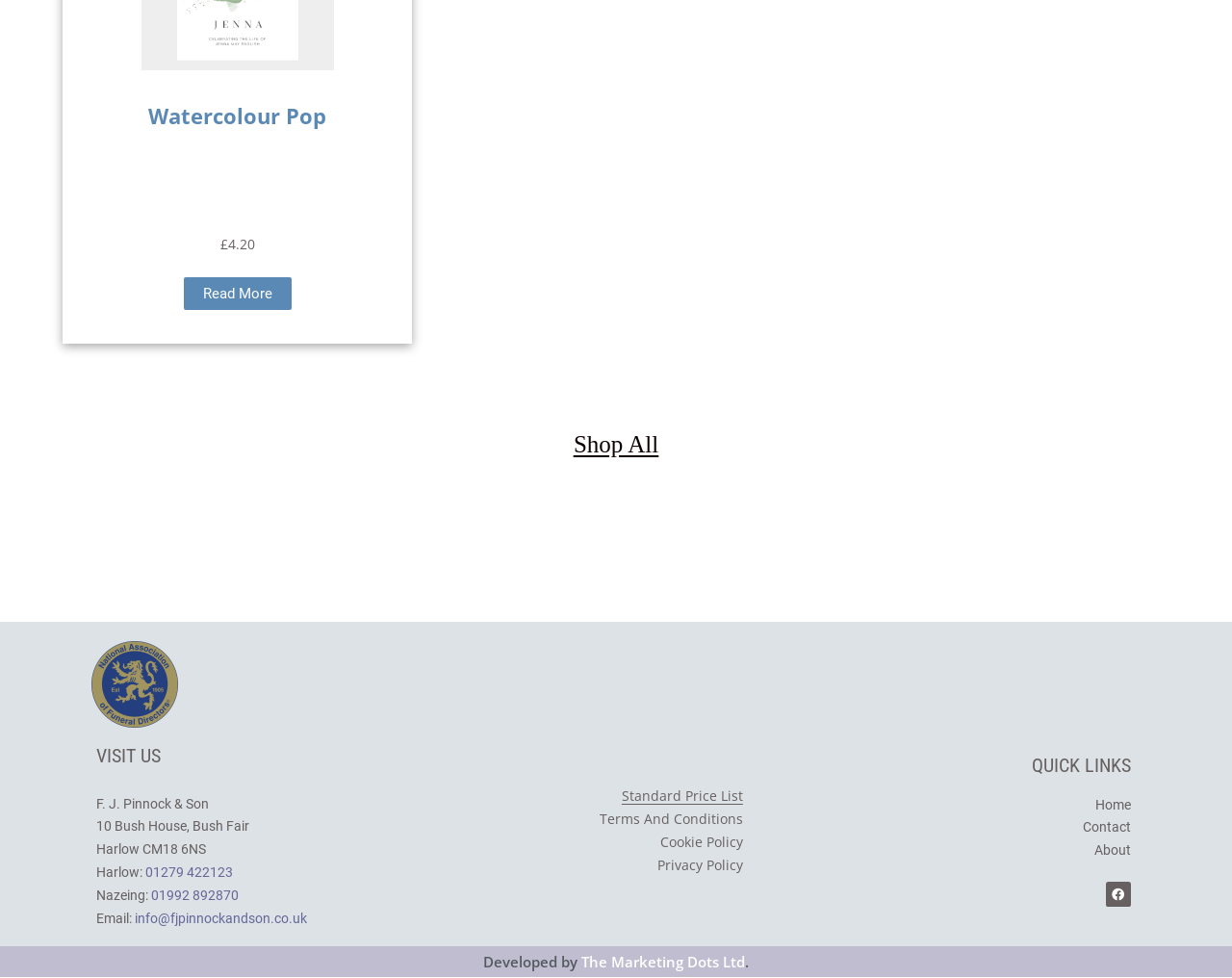Could you highlight the region that needs to be clicked to execute the instruction: "Call the Harlow phone number"?

[0.118, 0.884, 0.189, 0.9]